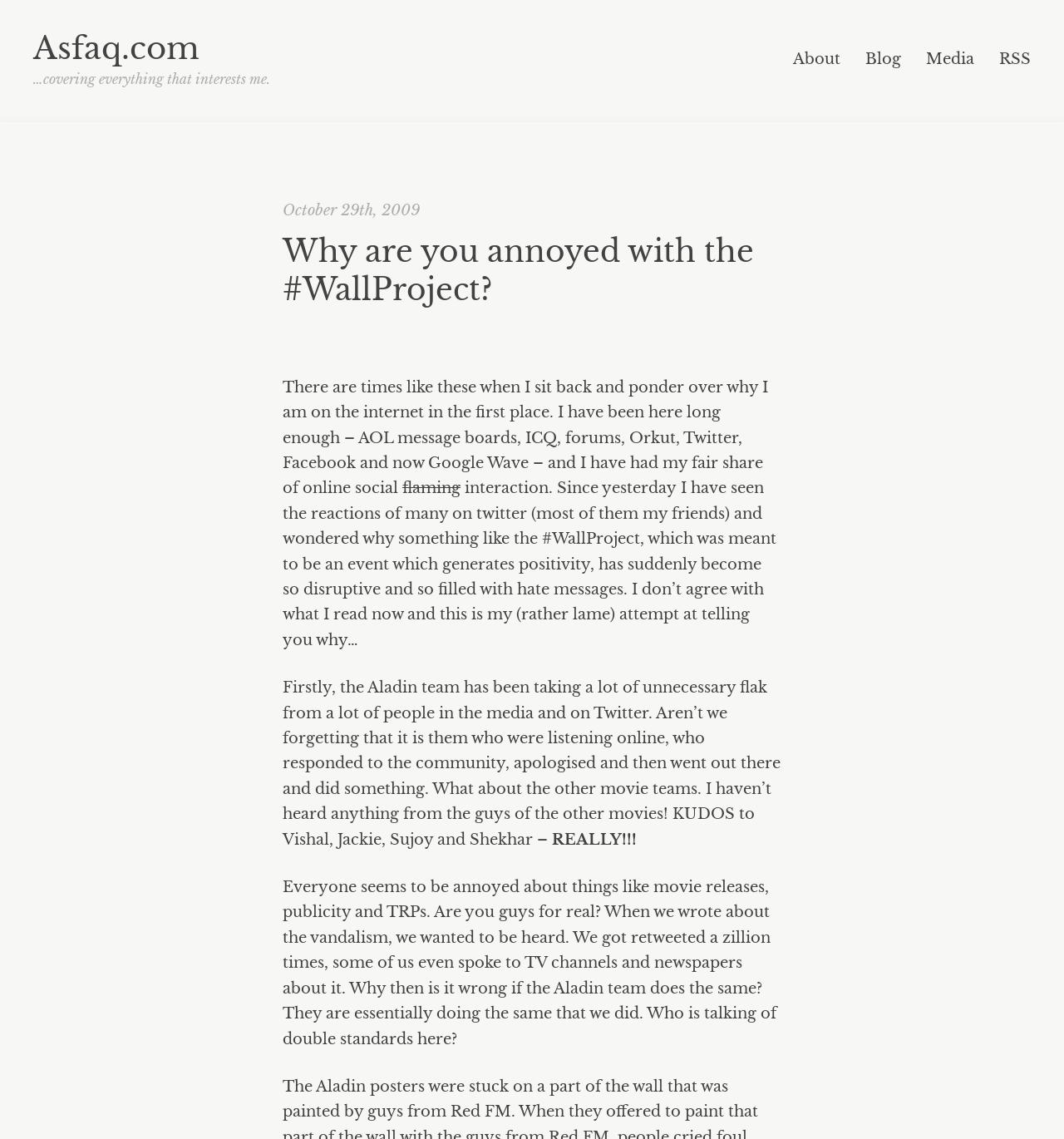What is the main topic of discussion in this blog post?
Craft a detailed and extensive response to the question.

The main topic of discussion in this blog post is the #WallProject, specifically the author's thoughts on why people are reacting negatively to it and their defense of the Aladin team's actions.